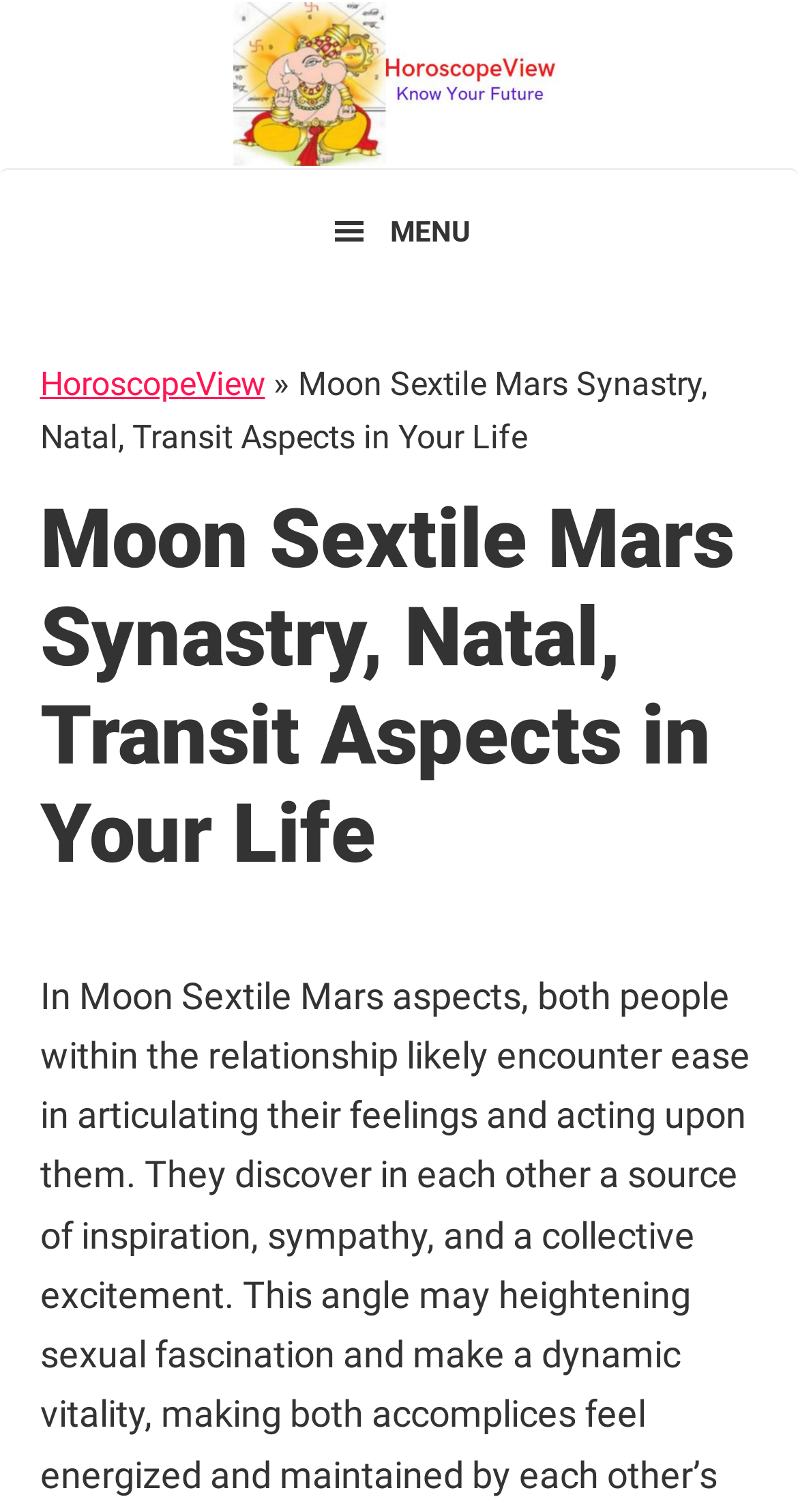What is the relationship between HoroscopeView and the main content?
Look at the image and answer with only one word or phrase.

It is a link to the main content